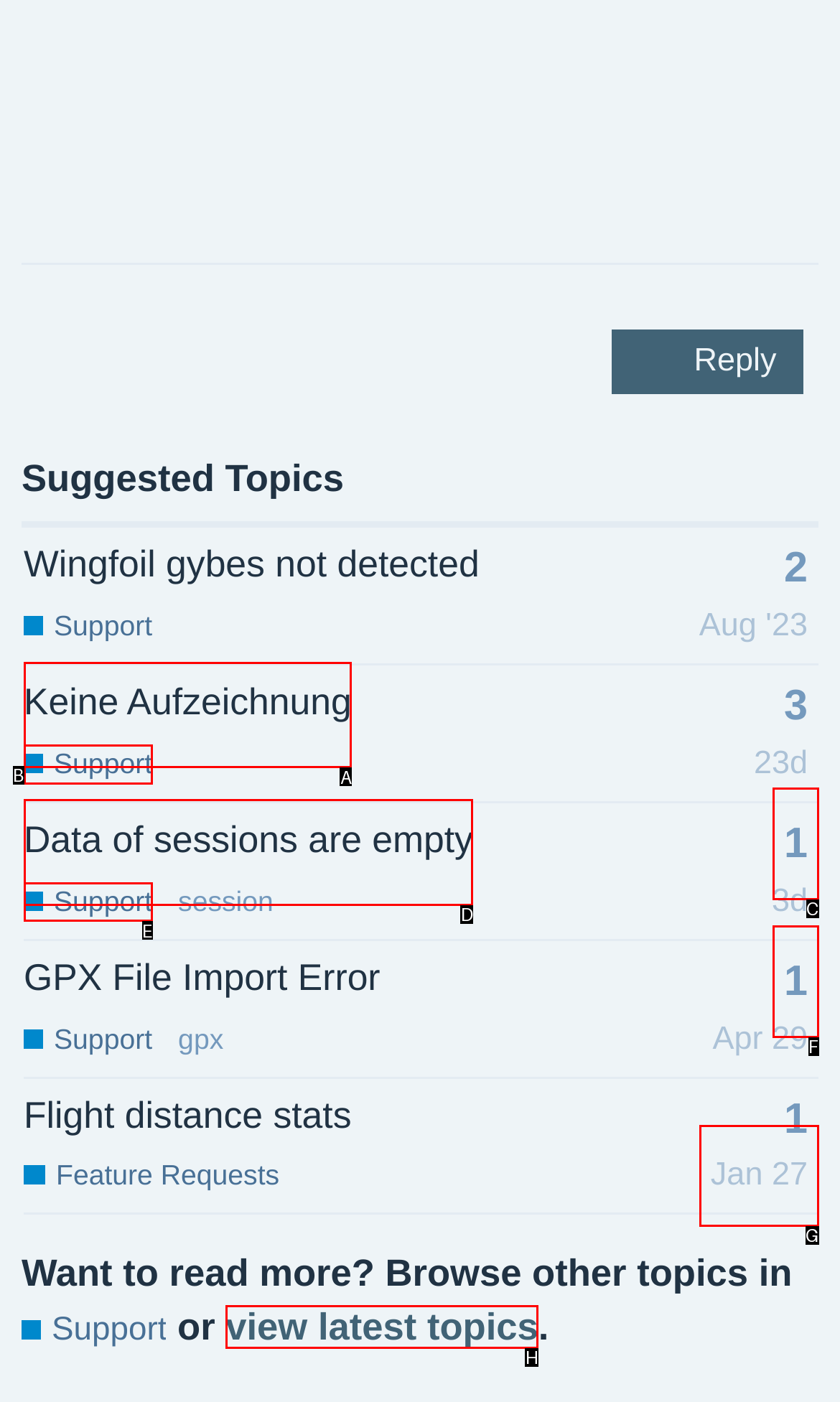Using the given description: Jan 27, identify the HTML element that corresponds best. Answer with the letter of the correct option from the available choices.

G